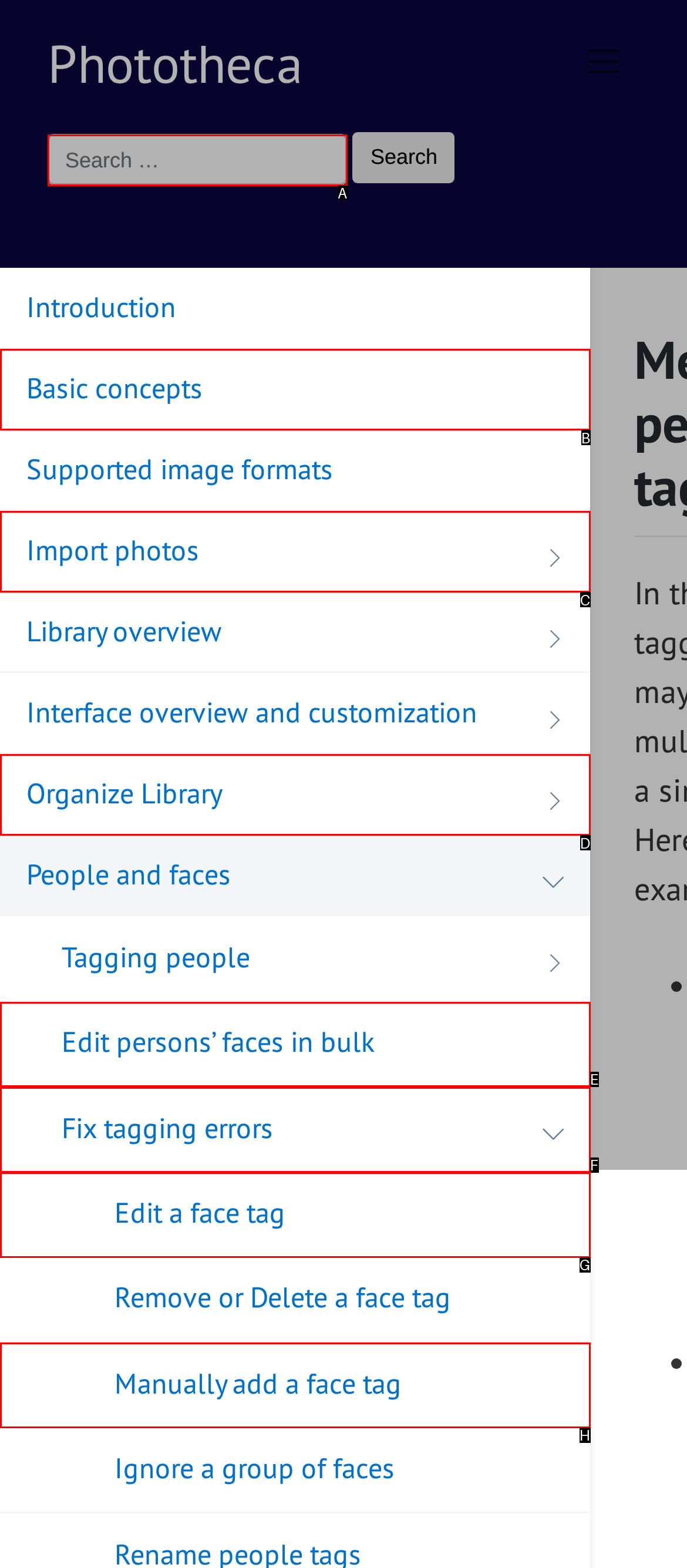Identify the correct letter of the UI element to click for this task: Edit persons’ faces in bulk
Respond with the letter from the listed options.

E